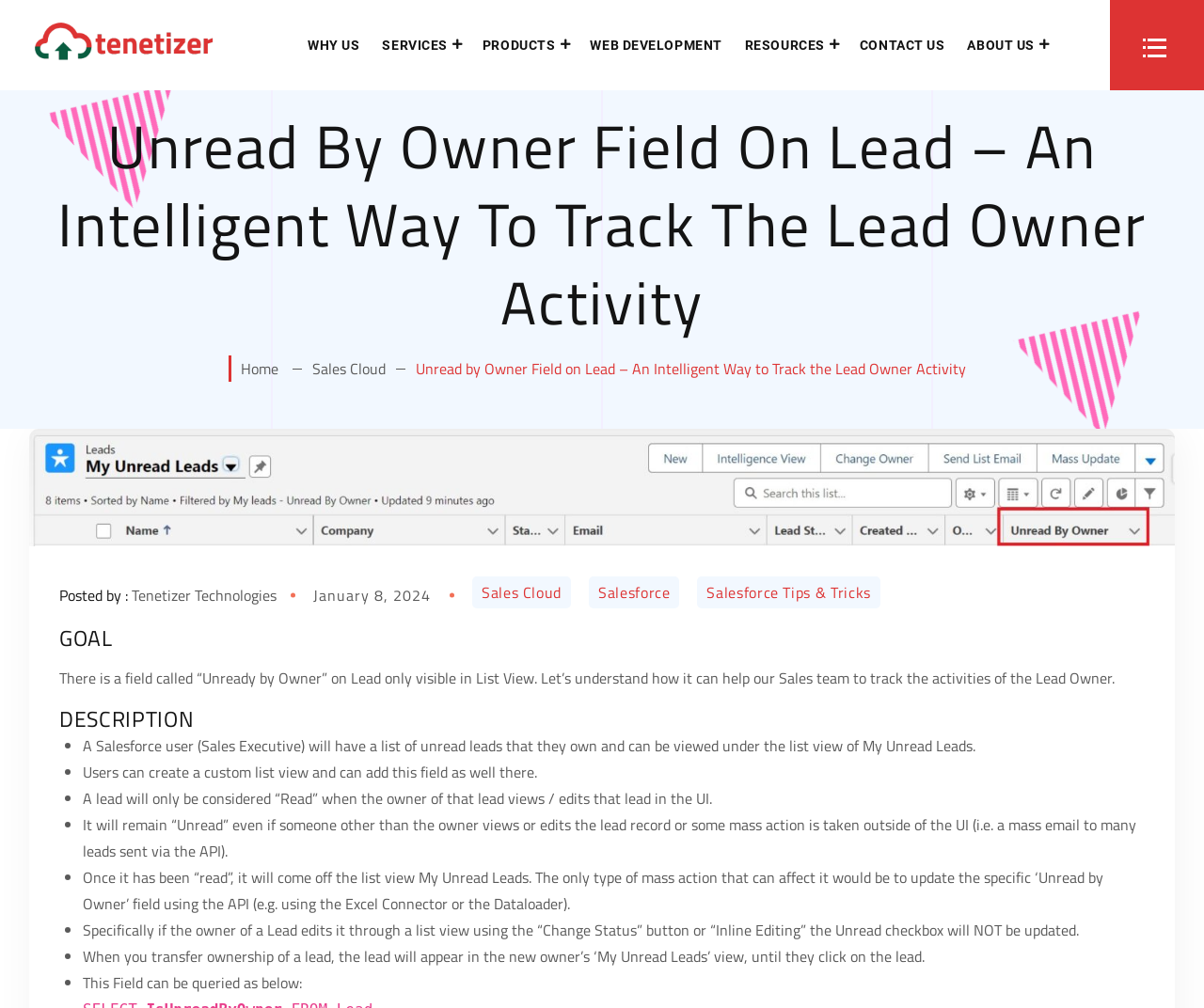Refer to the screenshot and answer the following question in detail:
What happens when ownership of a lead is transferred?

When ownership of a lead is transferred, the lead will appear in the new owner's 'My Unread Leads' view, until they click on the lead, indicating that they have acknowledged the lead.